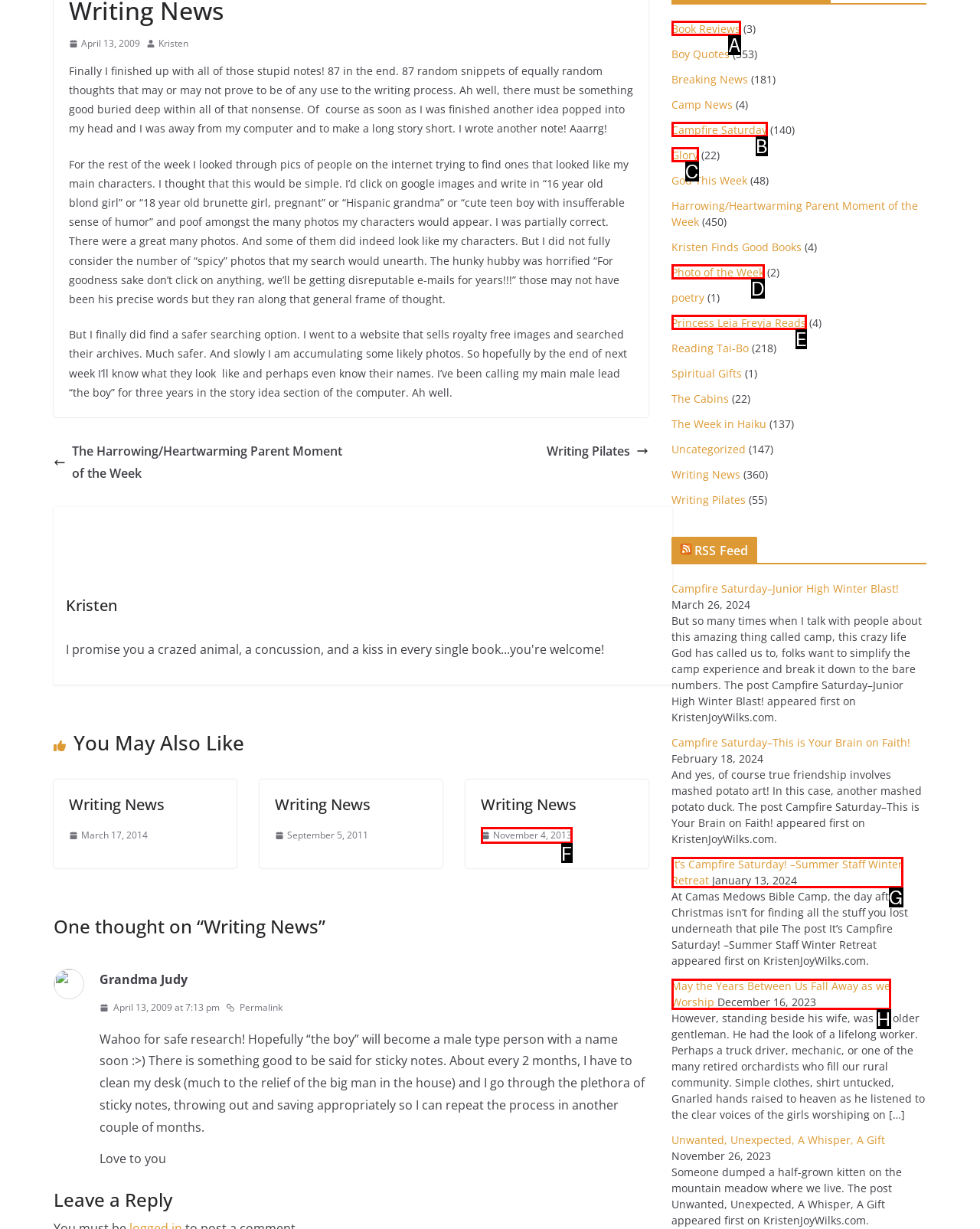Identify the UI element that corresponds to this description: Glory
Respond with the letter of the correct option.

C